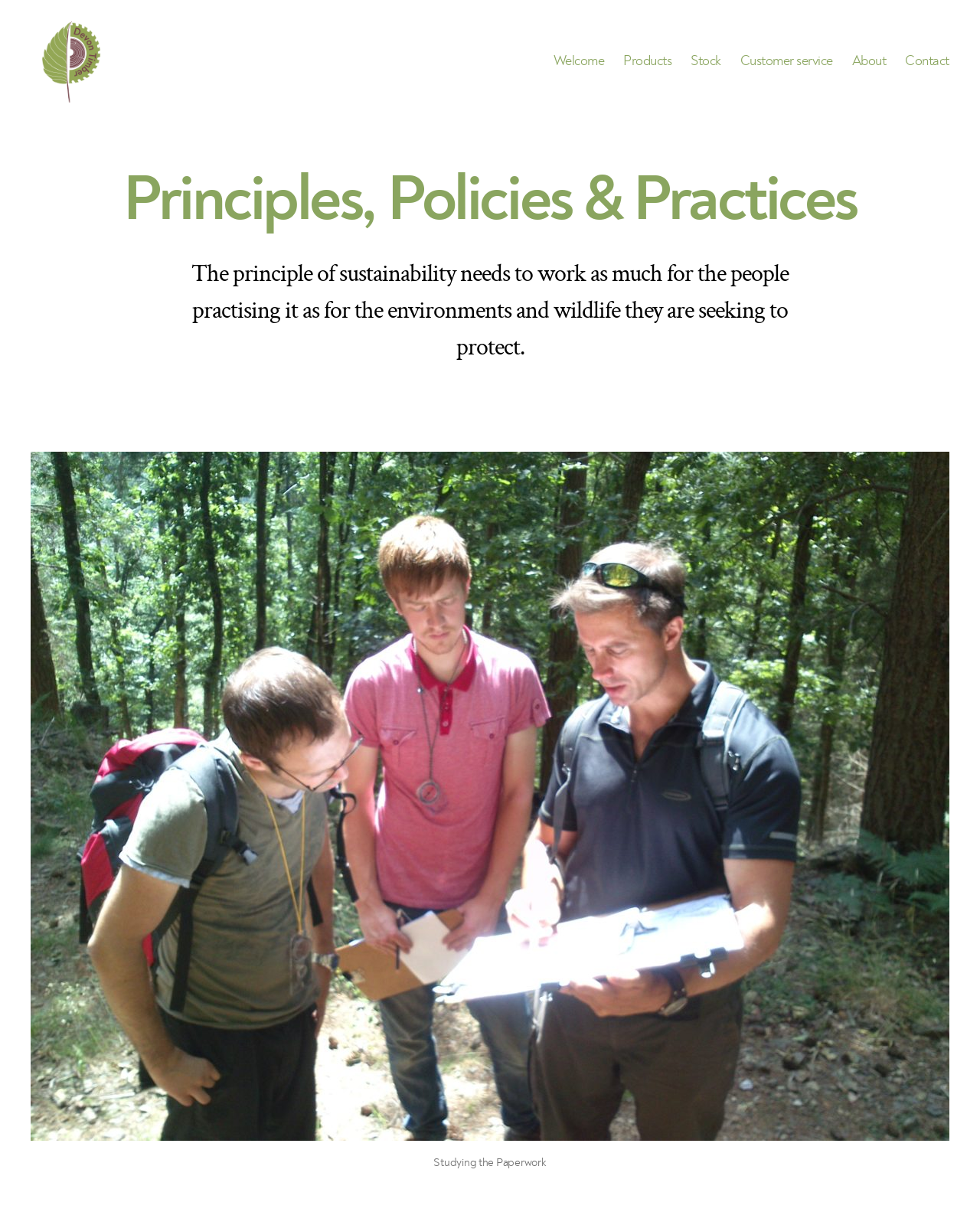Identify the bounding box for the element characterized by the following description: "parent_node: Devon Timber".

[0.031, 0.018, 0.148, 0.111]